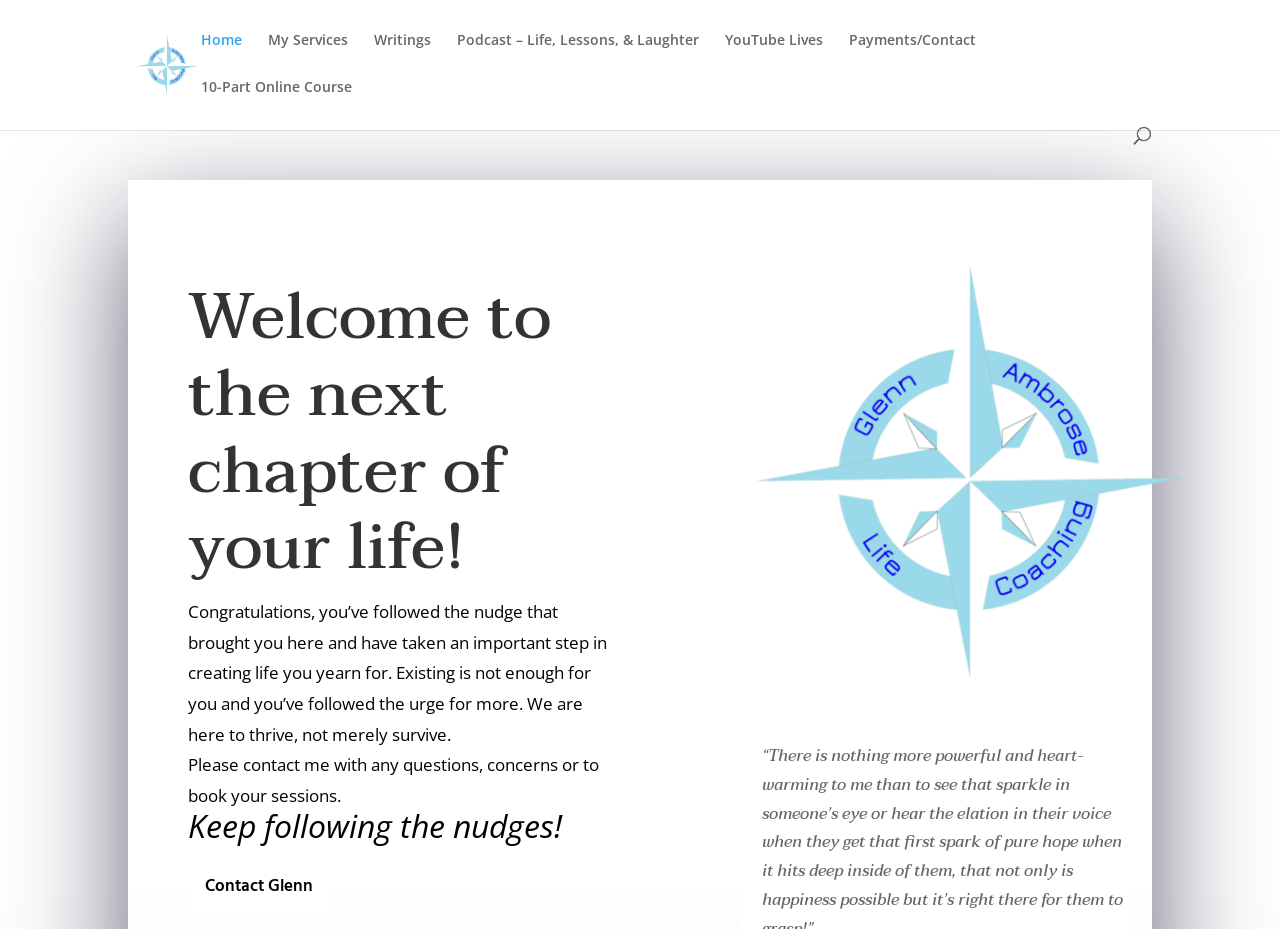Please identify the coordinates of the bounding box that should be clicked to fulfill this instruction: "Contact Glenn".

[0.147, 0.939, 0.258, 0.981]